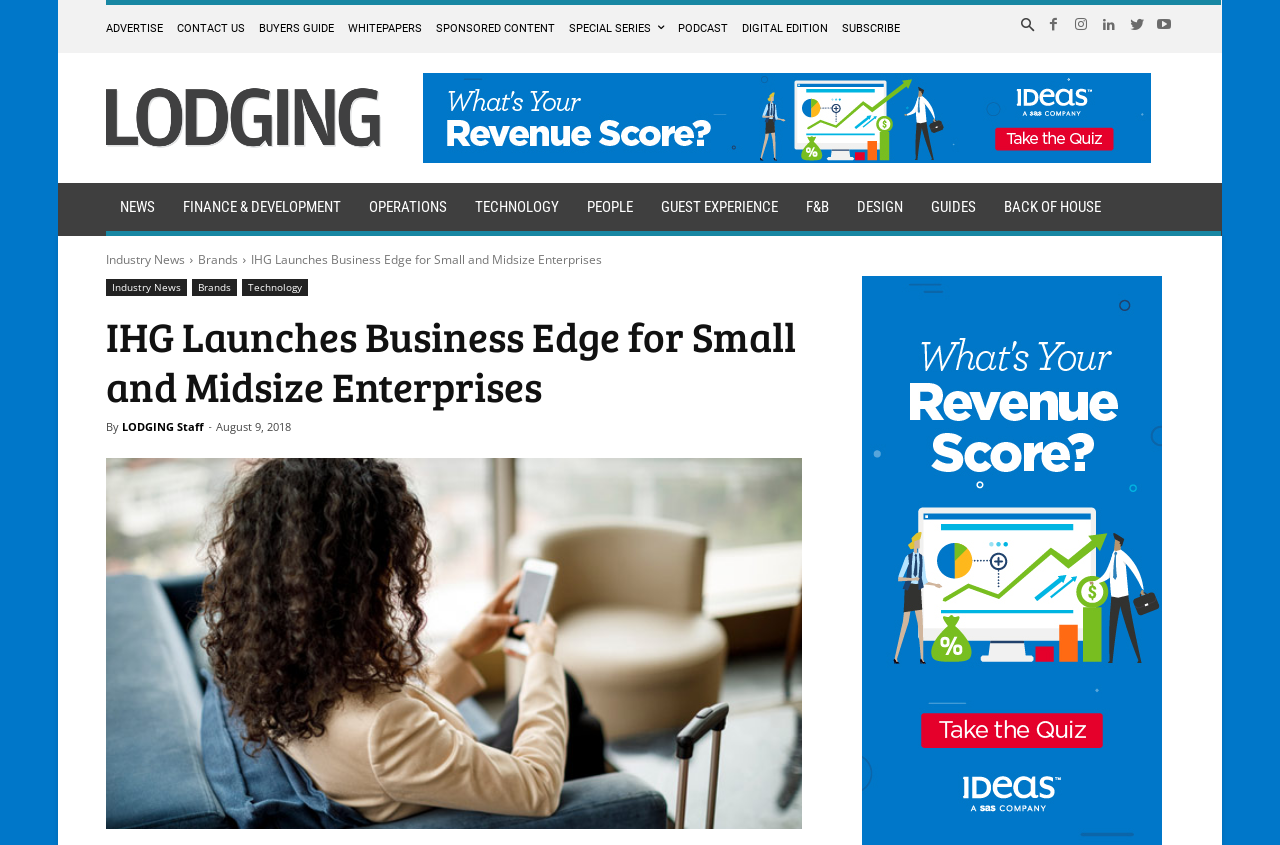Please provide the bounding box coordinate of the region that matches the element description: LODGING Staff. Coordinates should be in the format (top-left x, top-left y, bottom-right x, bottom-right y) and all values should be between 0 and 1.

[0.095, 0.488, 0.159, 0.523]